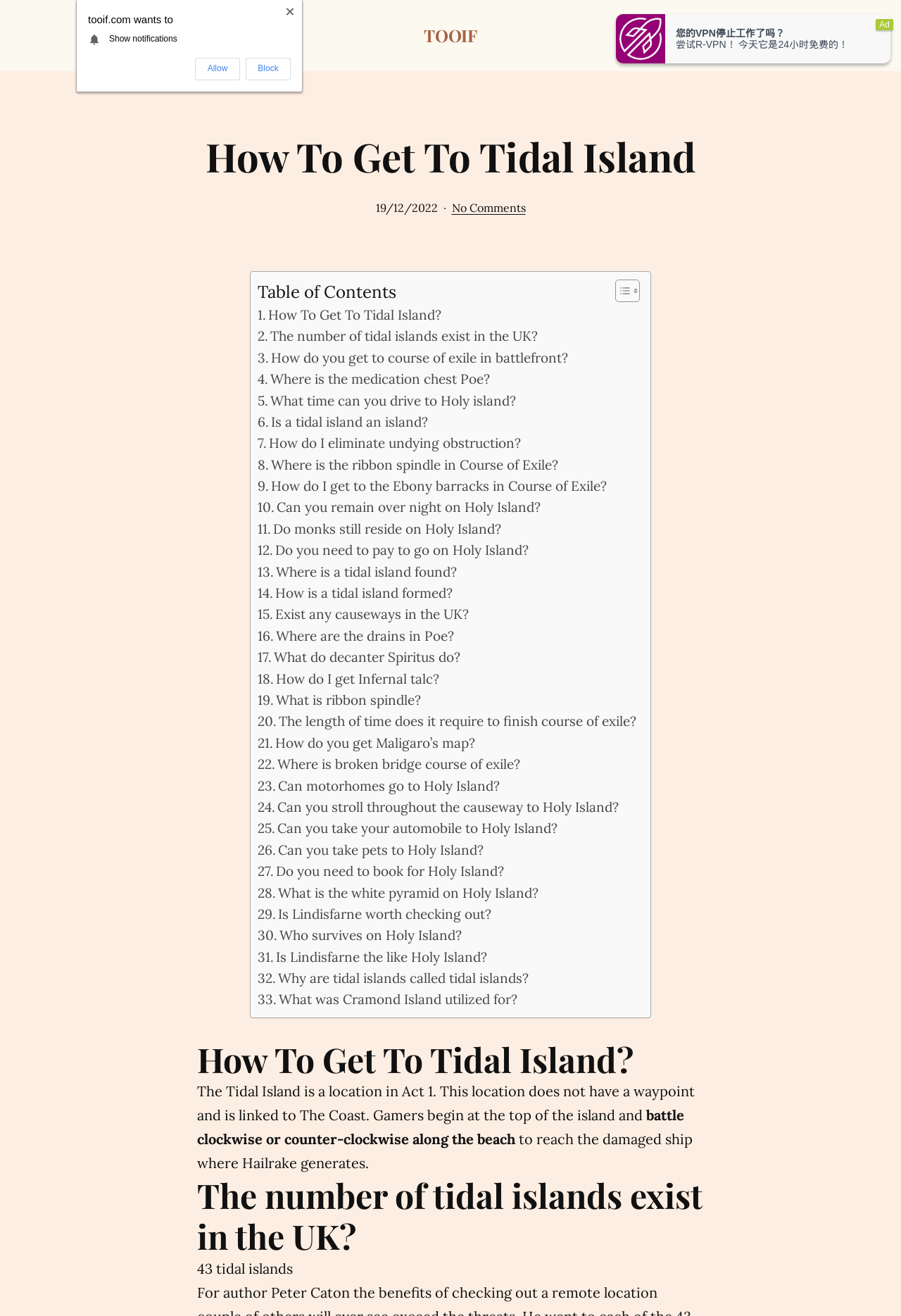Find the bounding box coordinates corresponding to the UI element with the description: "Toggle". The coordinates should be formatted as [left, top, right, bottom], with values as floats between 0 and 1.

[0.671, 0.212, 0.707, 0.23]